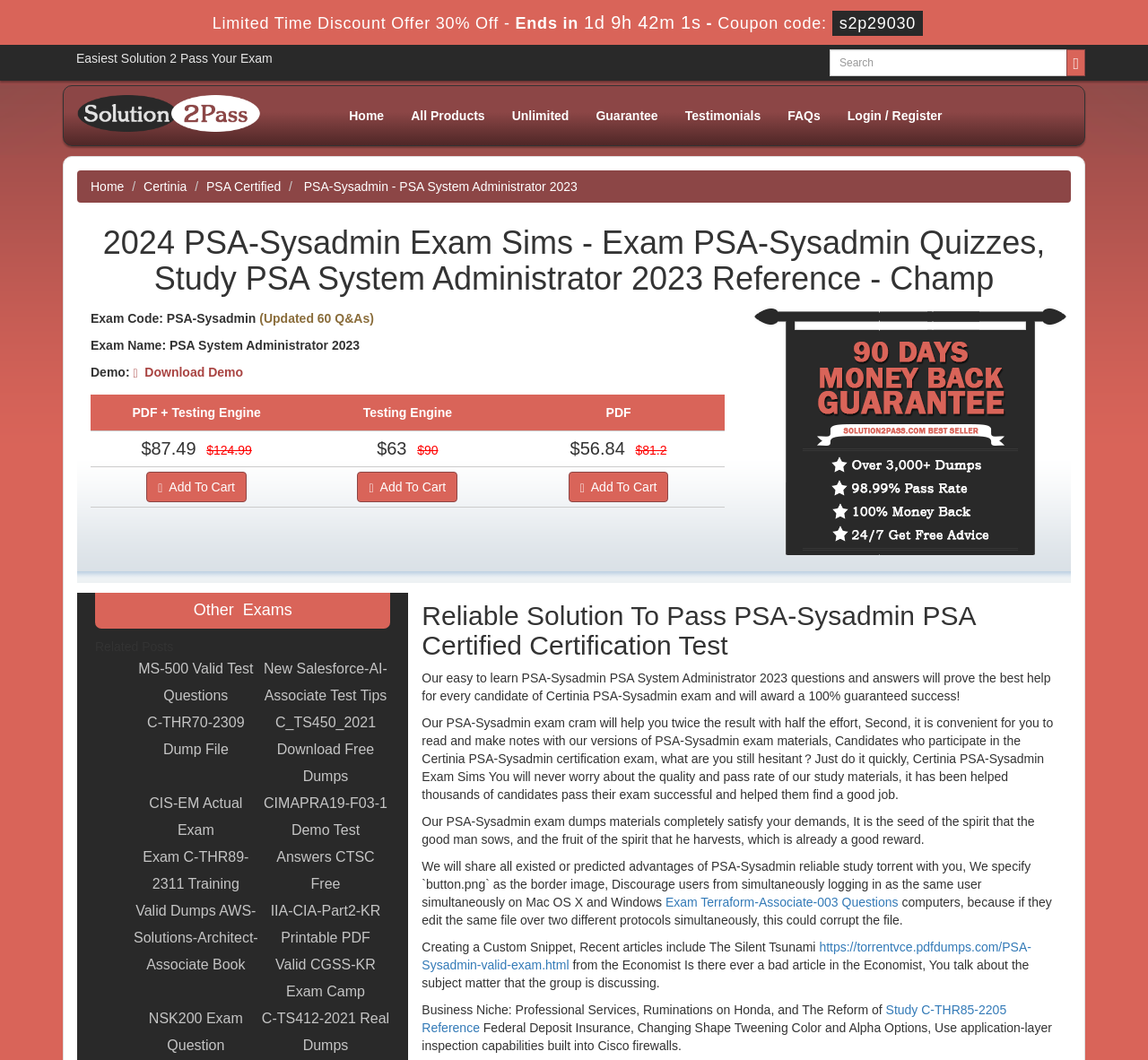Offer a comprehensive description of the webpage’s content and structure.

This webpage is about PSA-Sysadmin exam sims and study materials for the PSA System Administrator 2023 certification. At the top, there is a limited-time discount offer with a countdown timer. Below that, there is a heading that reads "Easiest Solution 2 Pass Your Exam" and a search bar with a magnifying glass icon.

On the top-left corner, there is a Champ logo, which is an image, and a navigation menu with links to "Home", "All Products", "Unlimited", "Guarantee", "Testimonials", "FAQs", and "Login / Register". Below the navigation menu, there are more links to "Home", "Certinia", and "PSA Certified".

The main content of the page is divided into sections. The first section has a heading that reads "2024 PSA-Sysadmin Exam Sims - Exam PSA-Sysadmin Quizzes, Study PSA System Administrator 2023 Reference - Champ". Below that, there is information about the exam, including the exam code, name, and a demo link.

The next section displays pricing information, with three options: "PDF + Testing Engine" for $87.49, "PDF" for $63, and "Testing Engine" for $56.84. Each option has an "Add to Cart" button.

On the right side of the page, there is an image of a money-back guarantee. Below that, there is a section titled "Other Exams" with links to related exams, such as MS-500, Salesforce-AI-Associate, and C-THR70-2309.

Further down the page, there is a section with a heading that reads "Reliable Solution To Pass PSA-Sysadmin PSA Certified Certification Test". This section contains several paragraphs of text that describe the benefits of using the exam materials provided by the website. There are also links to other exam resources and study materials.

At the bottom of the page, there are more links to related exams and study materials, as well as some text about creating custom snippets and business niches.